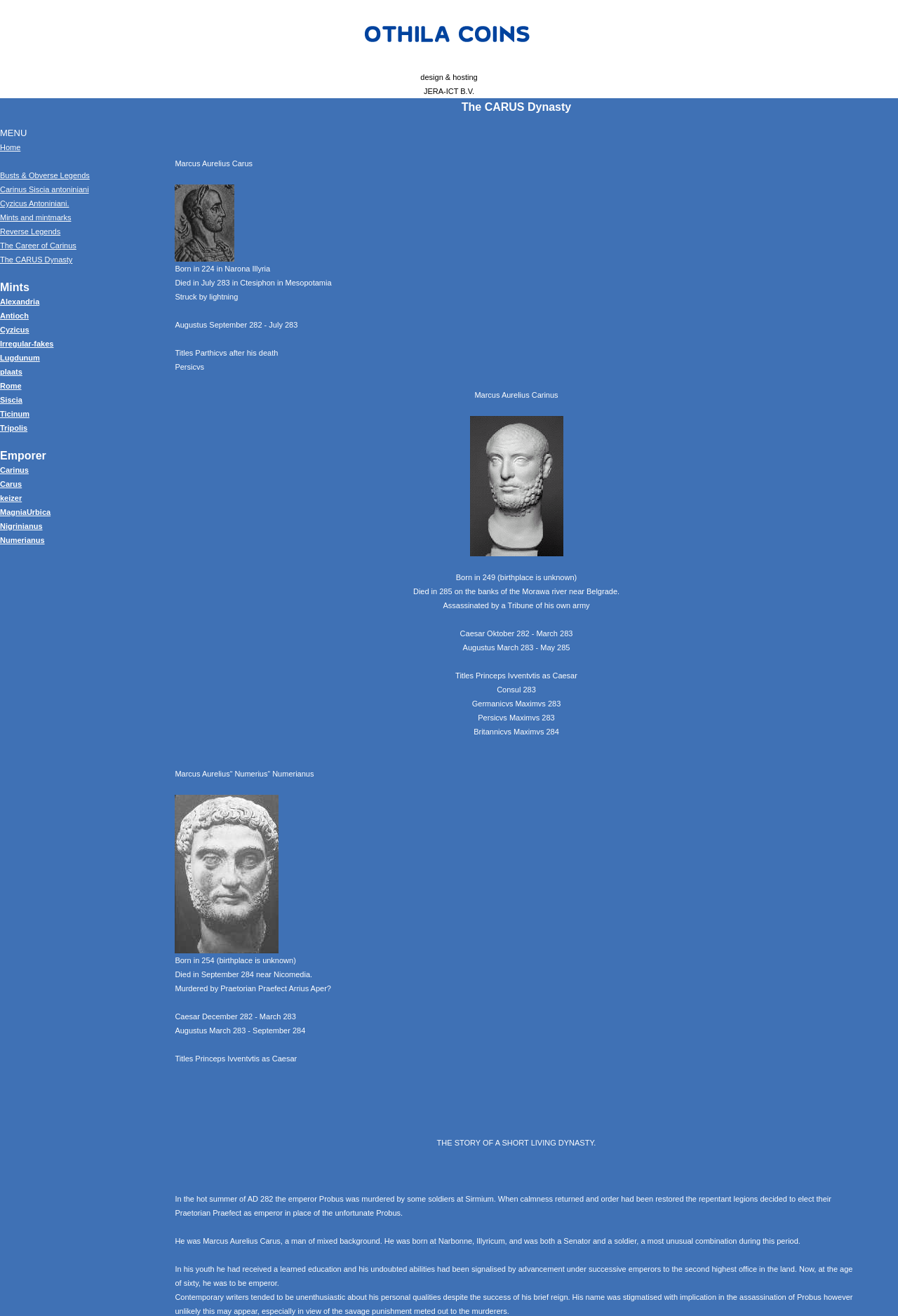Use a single word or phrase to answer the question: 
What is the birthplace of Marcus Aurelius Carus?

Narona Illyria